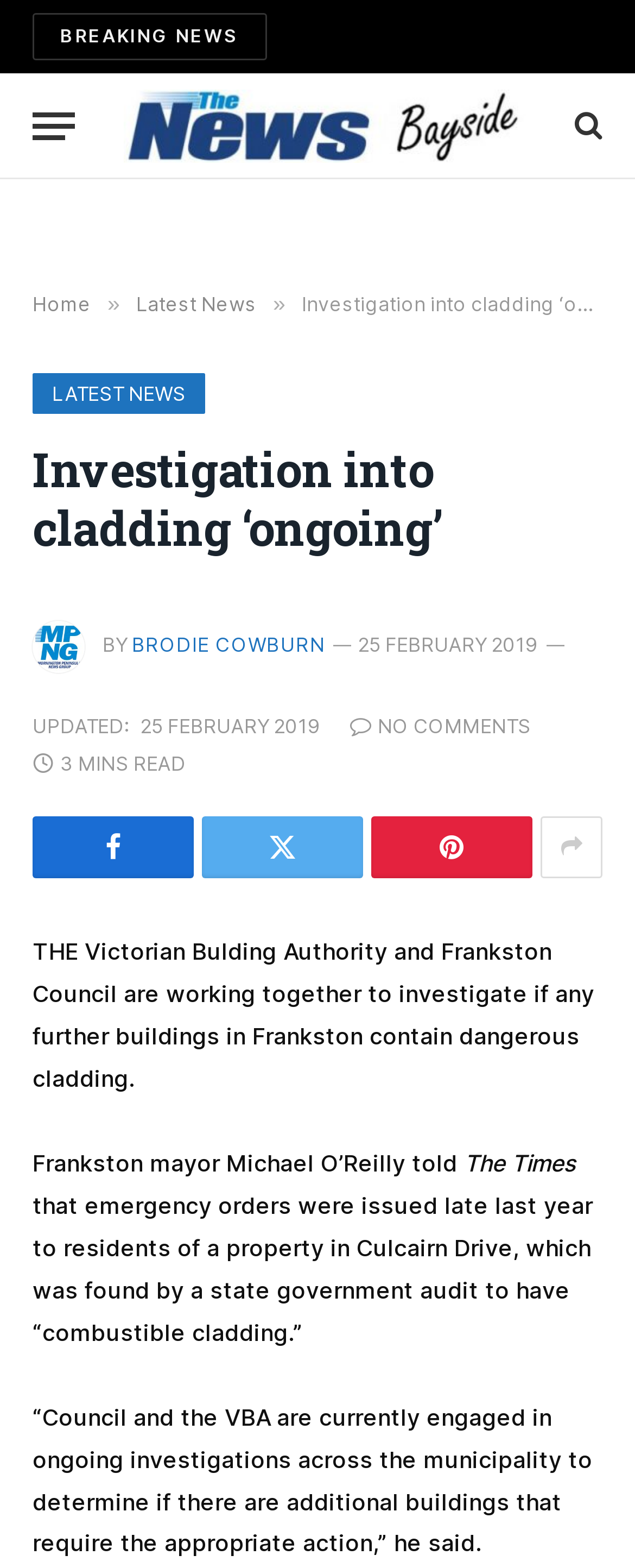What is the current status of the investigation?
Answer the question with a detailed and thorough explanation.

The webpage mentions 'Investigation into cladding ‘ongoing’’ which indicates that the investigation is currently ongoing.